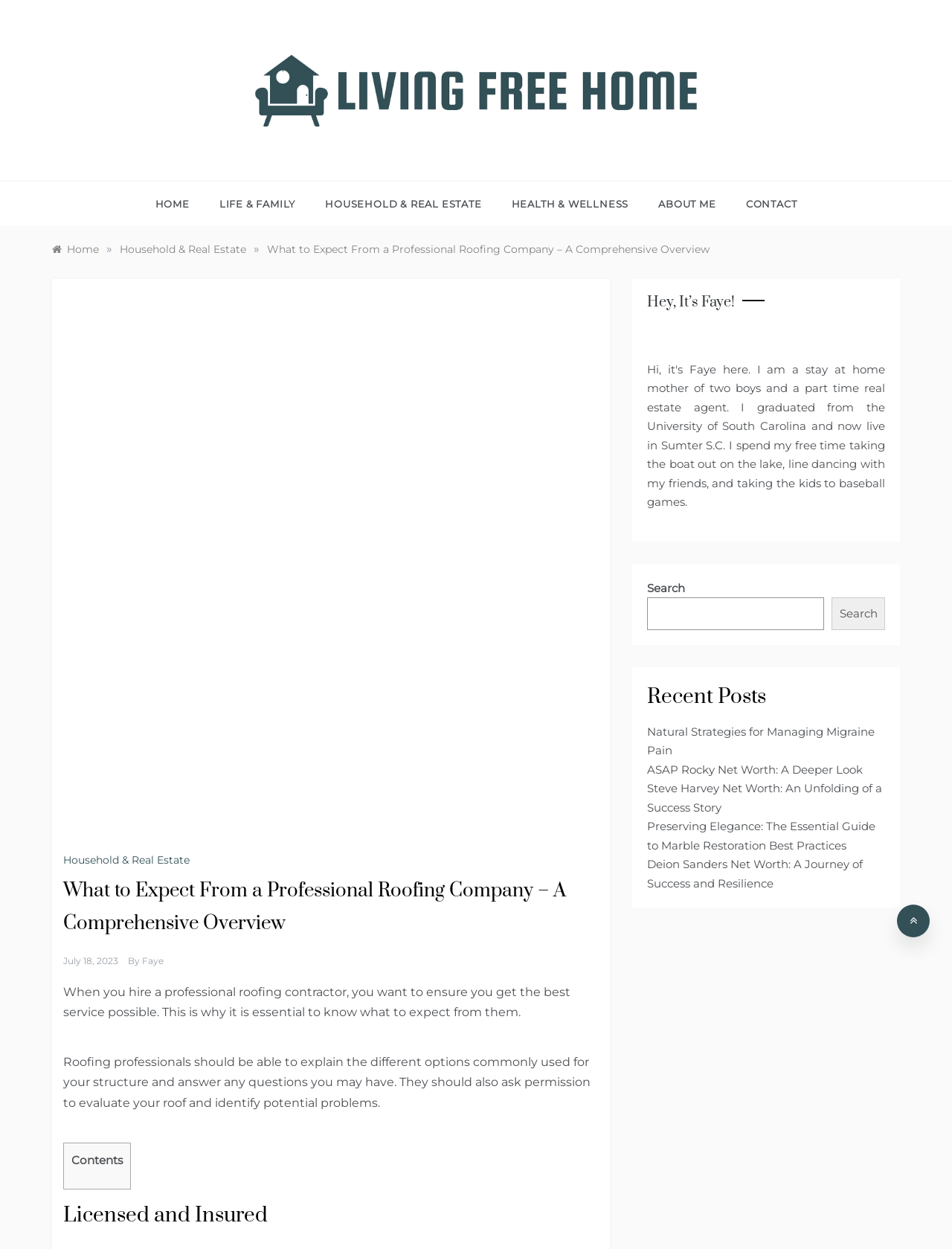What is the title of the current article?
Using the visual information from the image, give a one-word or short-phrase answer.

What to Expect From a Professional Roofing Company – A Comprehensive Overview